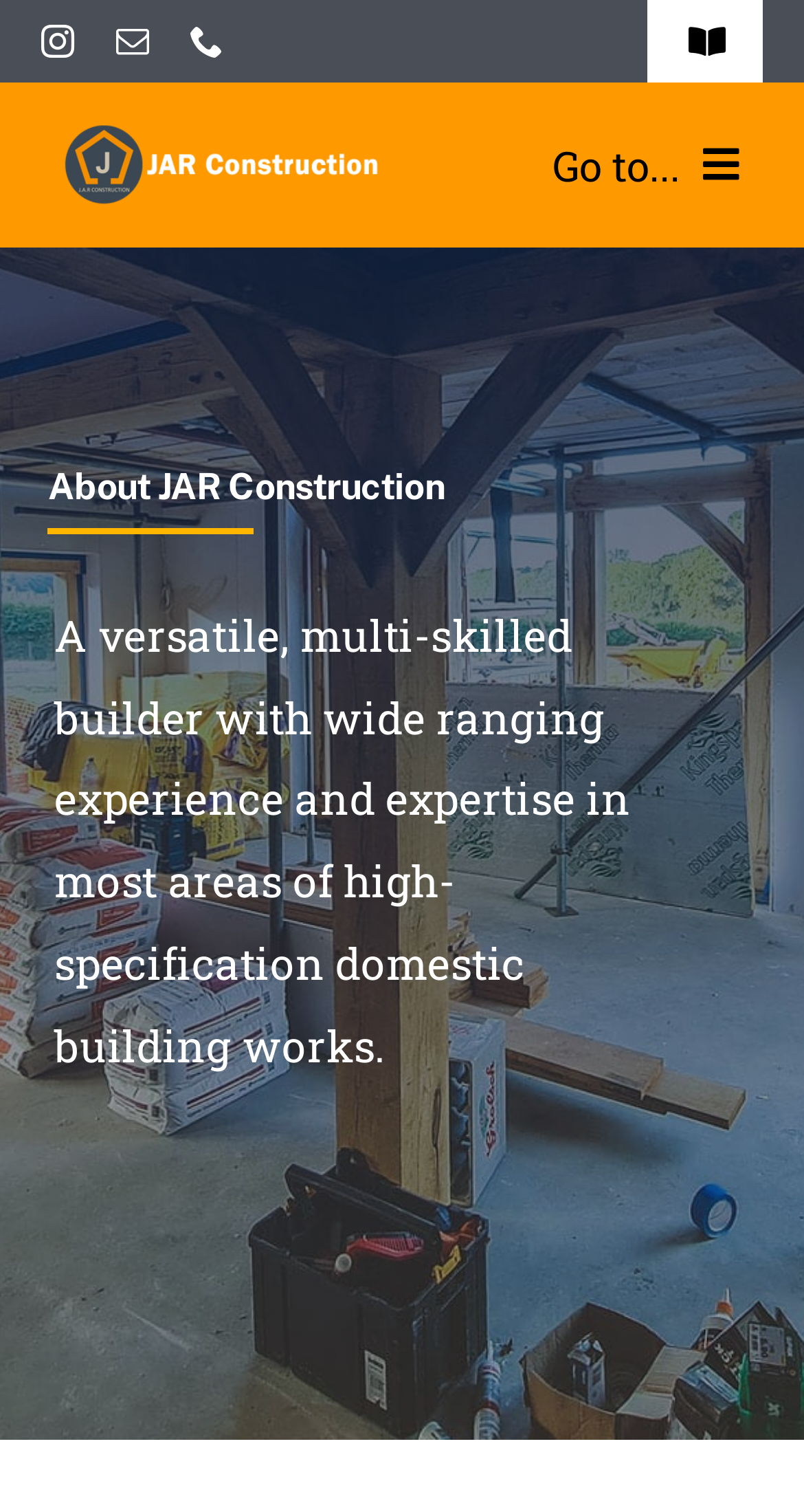Provide an in-depth caption for the webpage.

This webpage is about JAR Construction, a skilled builder that provides courteous service and is committed to quality results. At the top left corner, there are three social media links: Instagram, mail, and phone. Next to them is a navigation menu with a toggle button. Below the navigation menu, there is a logo of JAR Construction.

On the top right side, there is another navigation menu with a "Go to..." button. This menu has links to different sections of the website, including Home, Services, Portfolio, Rentals, and About. Some of these links have submenus that can be opened by clicking on the corresponding buttons.

The main content of the webpage is about the company, with a heading "About JAR Construction" and a paragraph describing the company's experience and expertise in domestic building works. This text is located below the navigation menu and takes up most of the page.